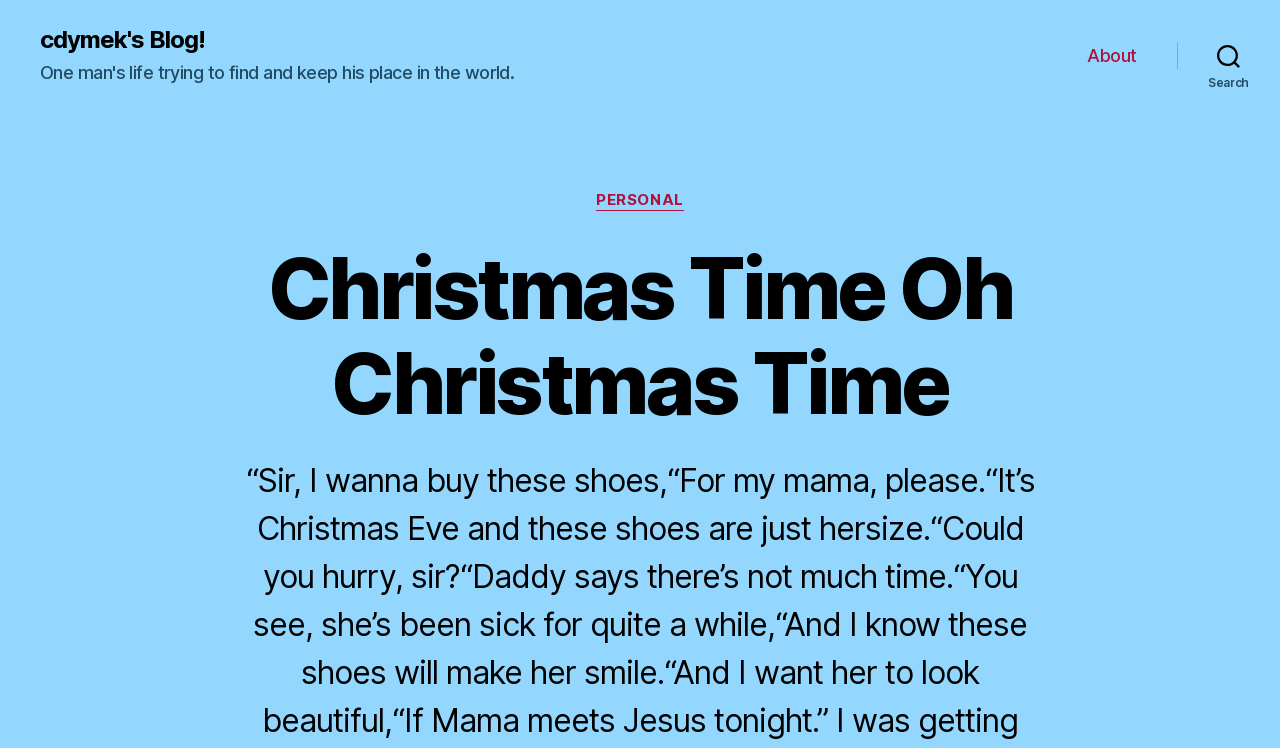Could you identify the text that serves as the heading for this webpage?

Christmas Time Oh Christmas Time